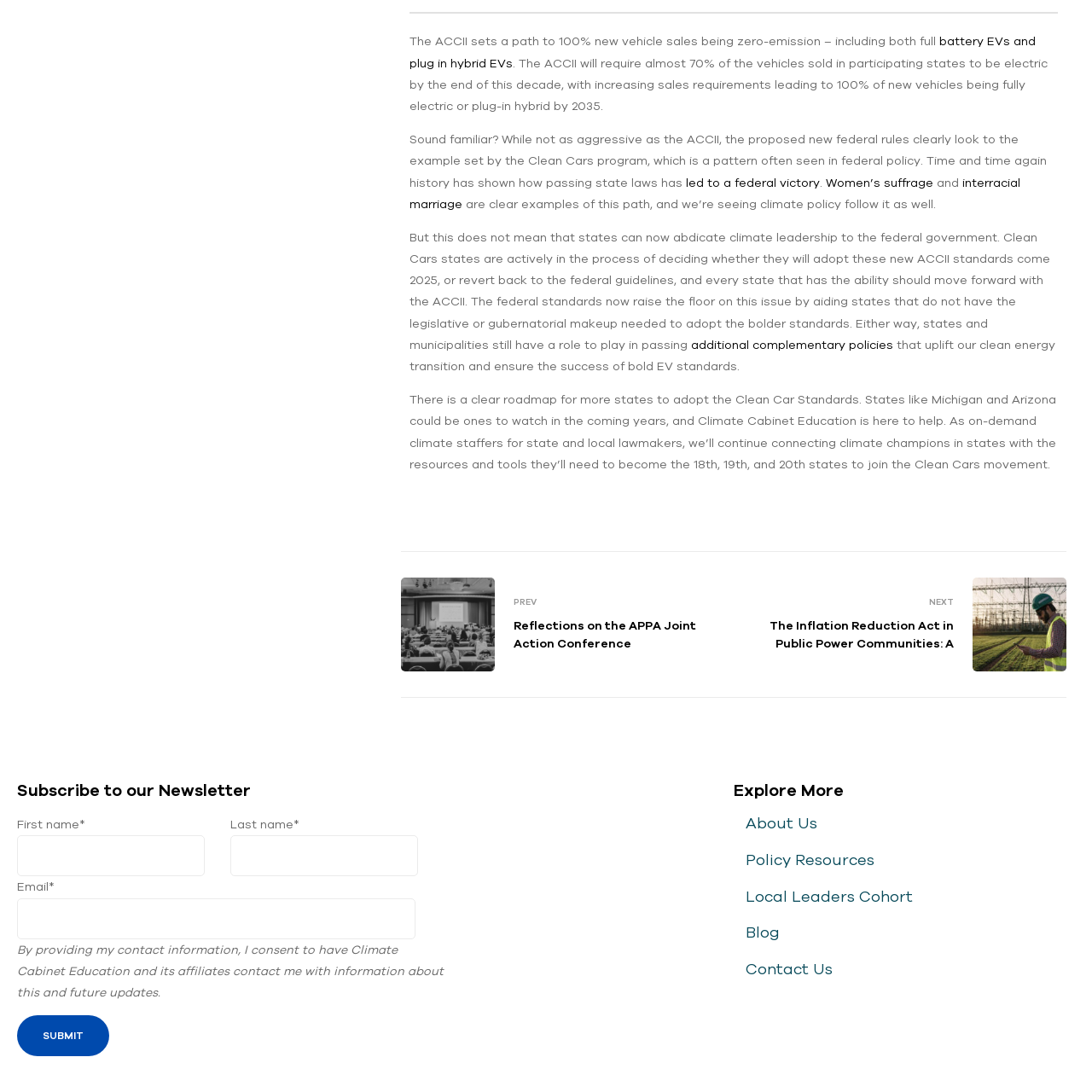What is the role of states in climate policy? Please answer the question using a single word or phrase based on the image.

Passing complementary policies